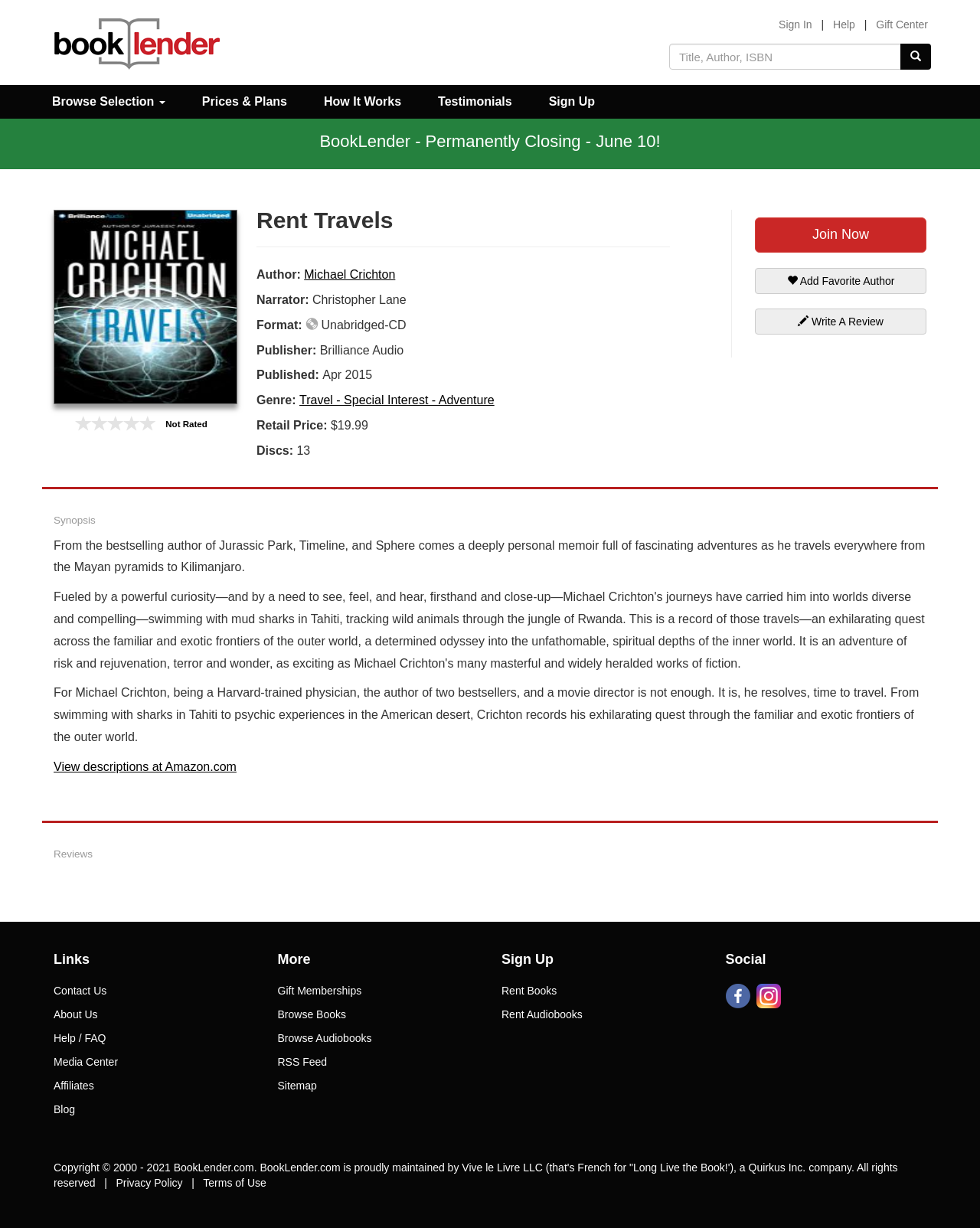Determine the bounding box coordinates of the clickable area required to perform the following instruction: "Browse books". The coordinates should be represented as four float numbers between 0 and 1: [left, top, right, bottom].

[0.0, 0.081, 0.122, 0.118]